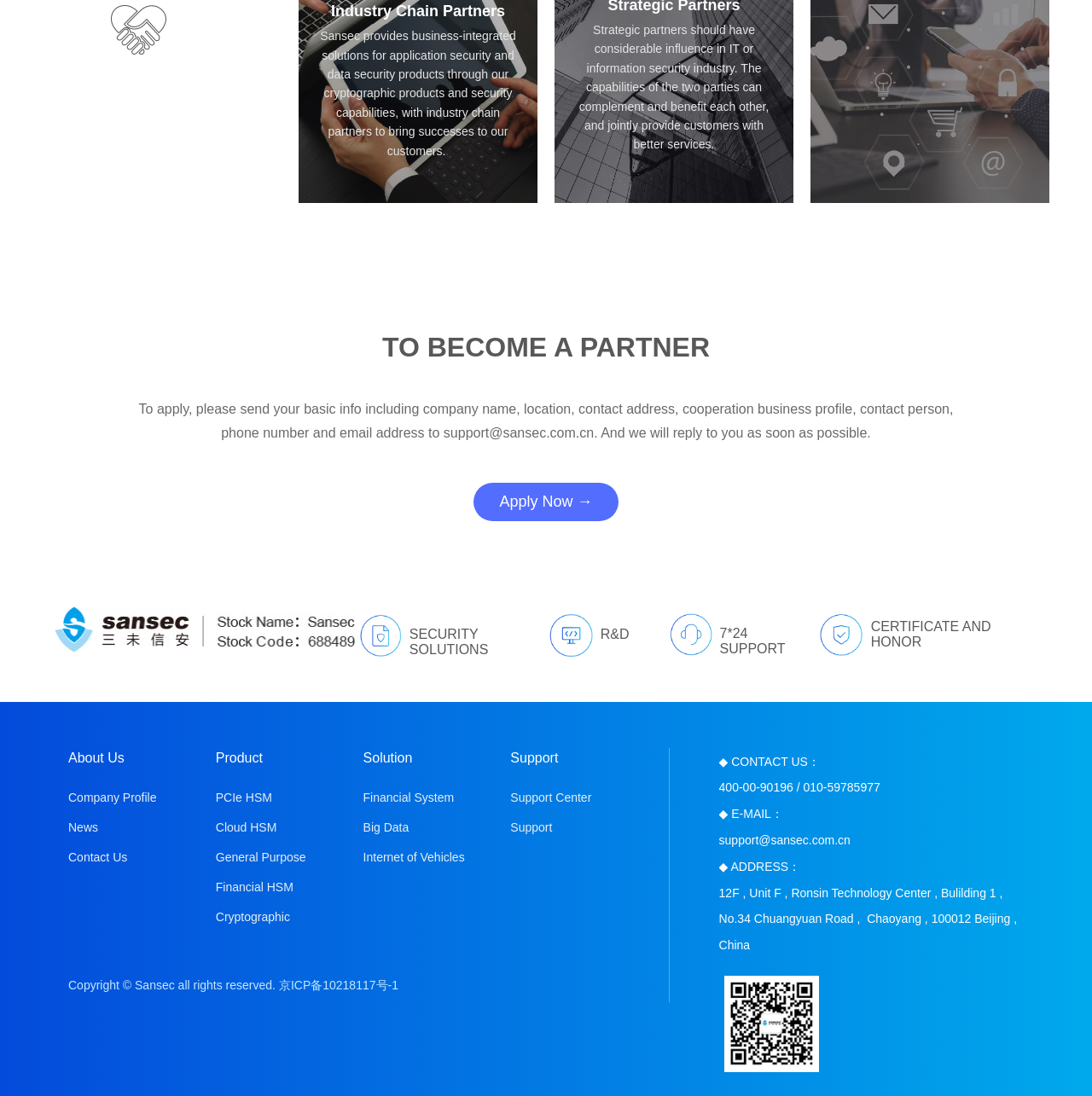What are the three main categories of solutions provided by Sansec?
Deliver a detailed and extensive answer to the question.

The three main categories of solutions provided by Sansec are listed horizontally in the middle of the webpage, with 'Security Solutions' on the left, 'R&D' in the middle, and '7*24 Support' on the right, each accompanied by an image and a brief description.